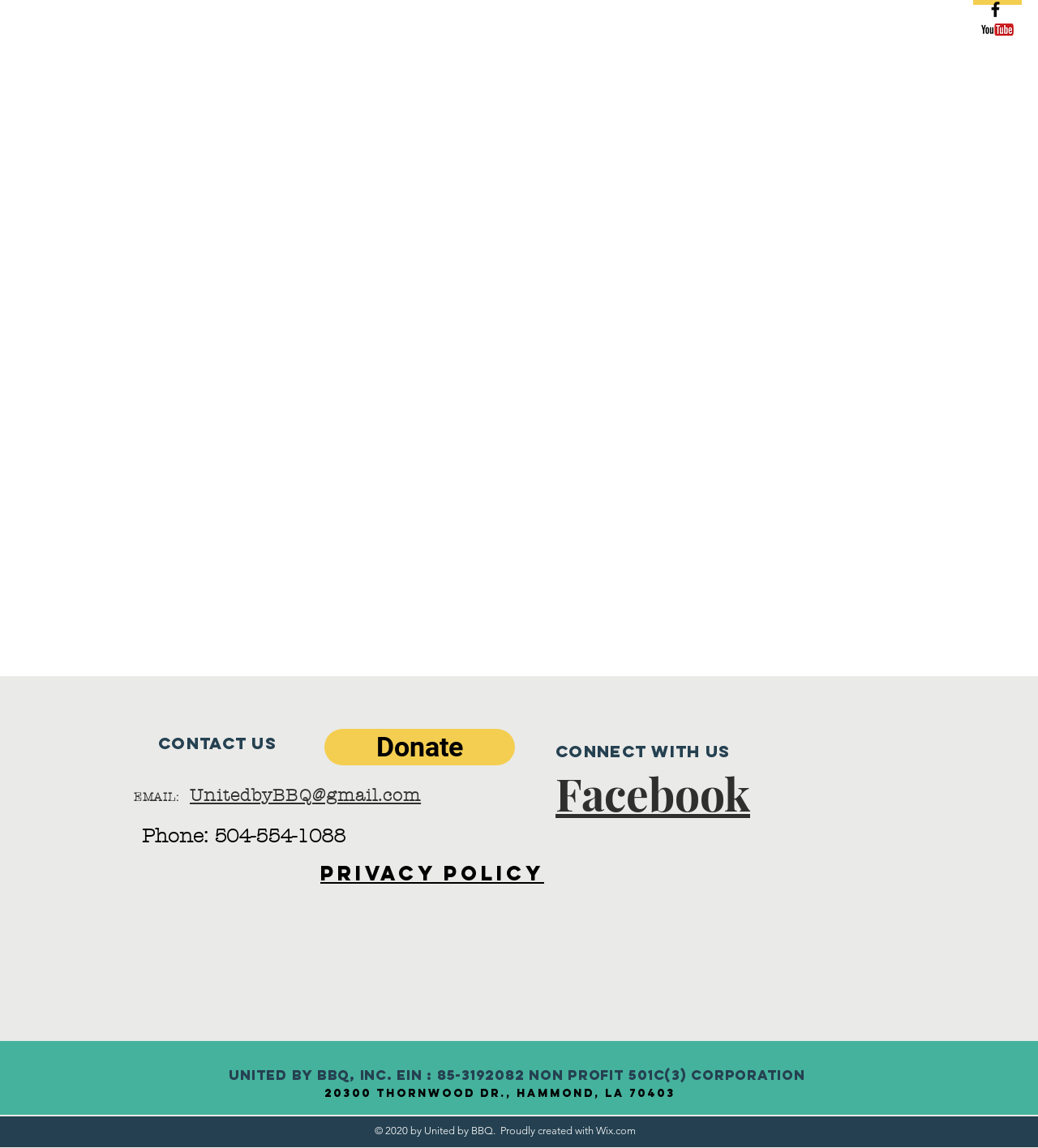Given the element description "Privacy Policy", identify the bounding box of the corresponding UI element.

[0.309, 0.749, 0.524, 0.772]